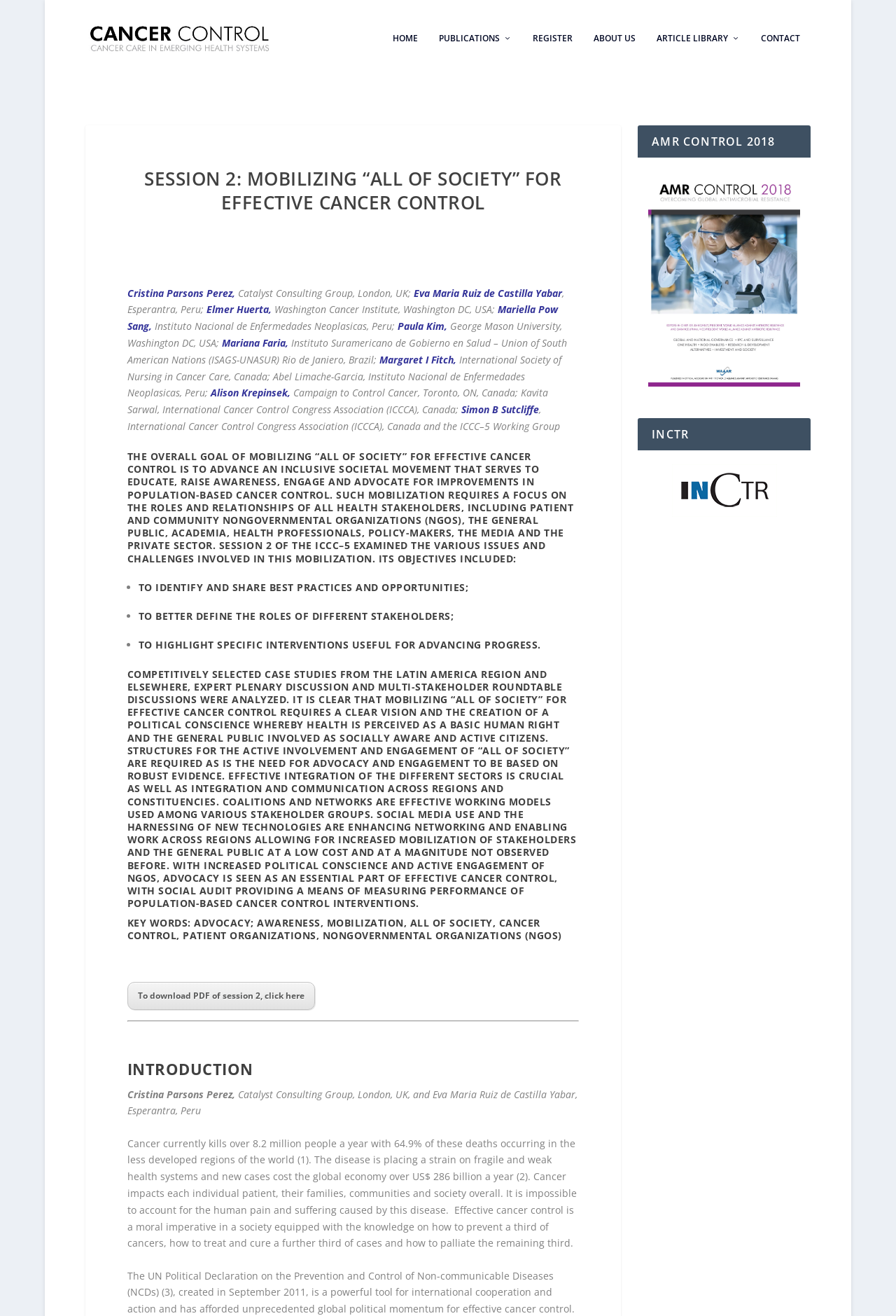Specify the bounding box coordinates for the region that must be clicked to perform the given instruction: "Click on ABOUT US".

[0.663, 0.022, 0.71, 0.055]